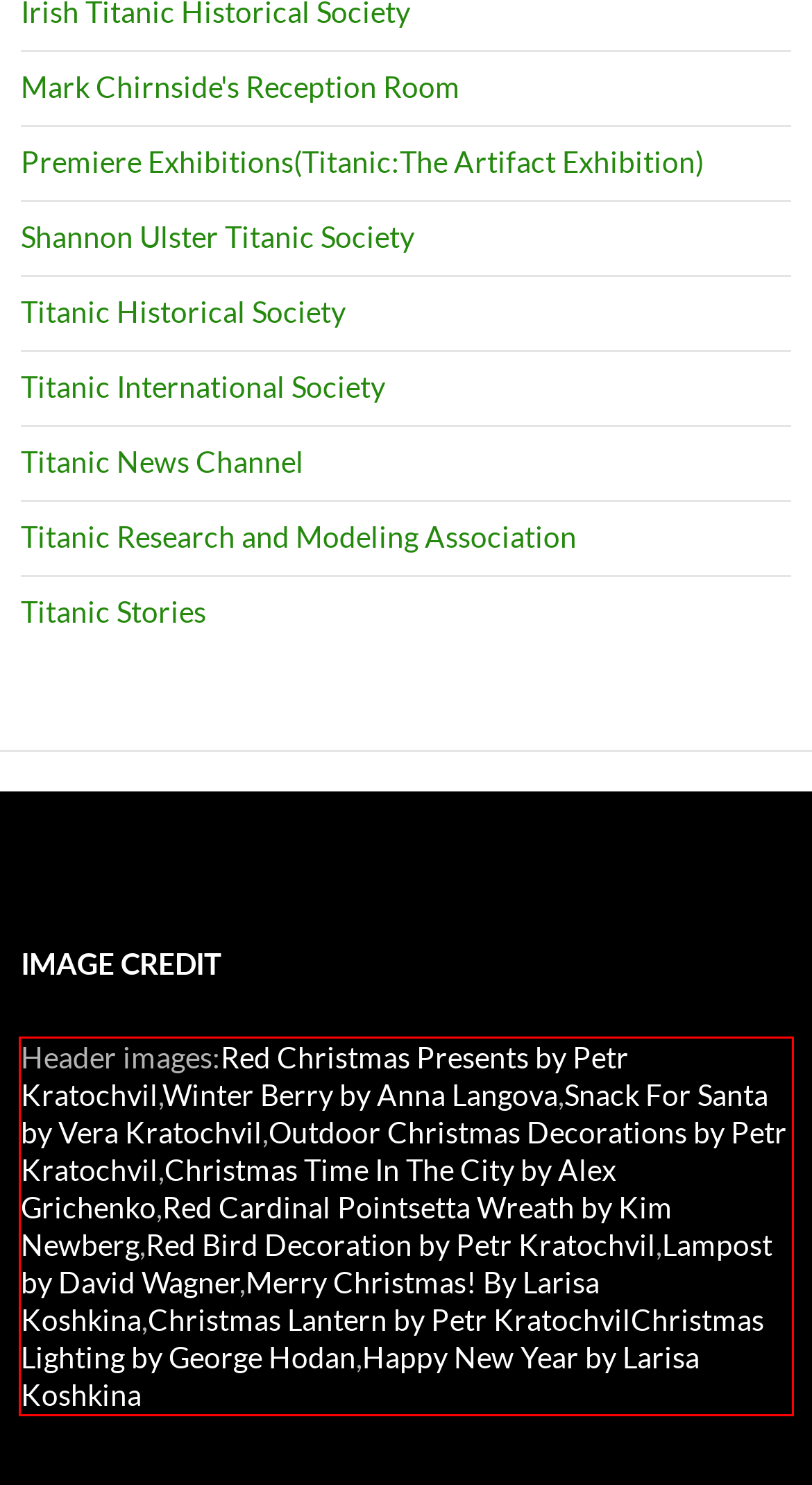Please perform OCR on the text content within the red bounding box that is highlighted in the provided webpage screenshot.

Header images:Red Christmas Presents by Petr Kratochvil,Winter Berry by Anna Langova,Snack For Santa by Vera Kratochvil,Outdoor Christmas Decorations by Petr Kratochvil,Christmas Time In The City by Alex Grichenko,Red Cardinal Pointsetta Wreath by Kim Newberg,Red Bird Decoration by Petr Kratochvil,Lampost by David Wagner,Merry Christmas! By Larisa Koshkina,Christmas Lantern by Petr KratochvilChristmas Lighting by George Hodan,Happy New Year by Larisa Koshkina